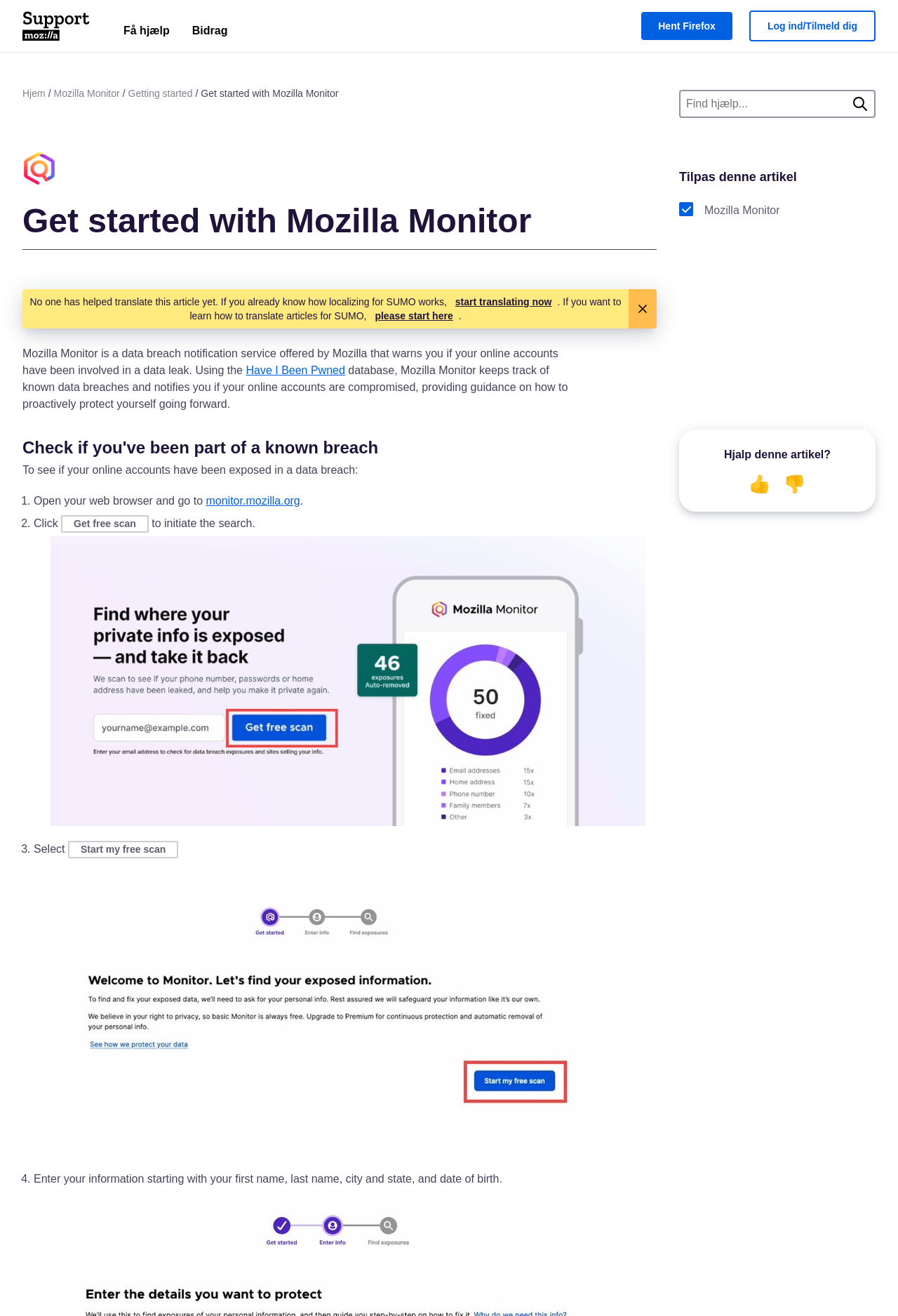Using the information from the screenshot, answer the following question thoroughly:
What is the purpose of Mozilla Monitor?

The primary purpose of Mozilla Monitor is to notify users if their online accounts have been compromised in a data breach, providing them with guidance on how to protect themselves going forward.